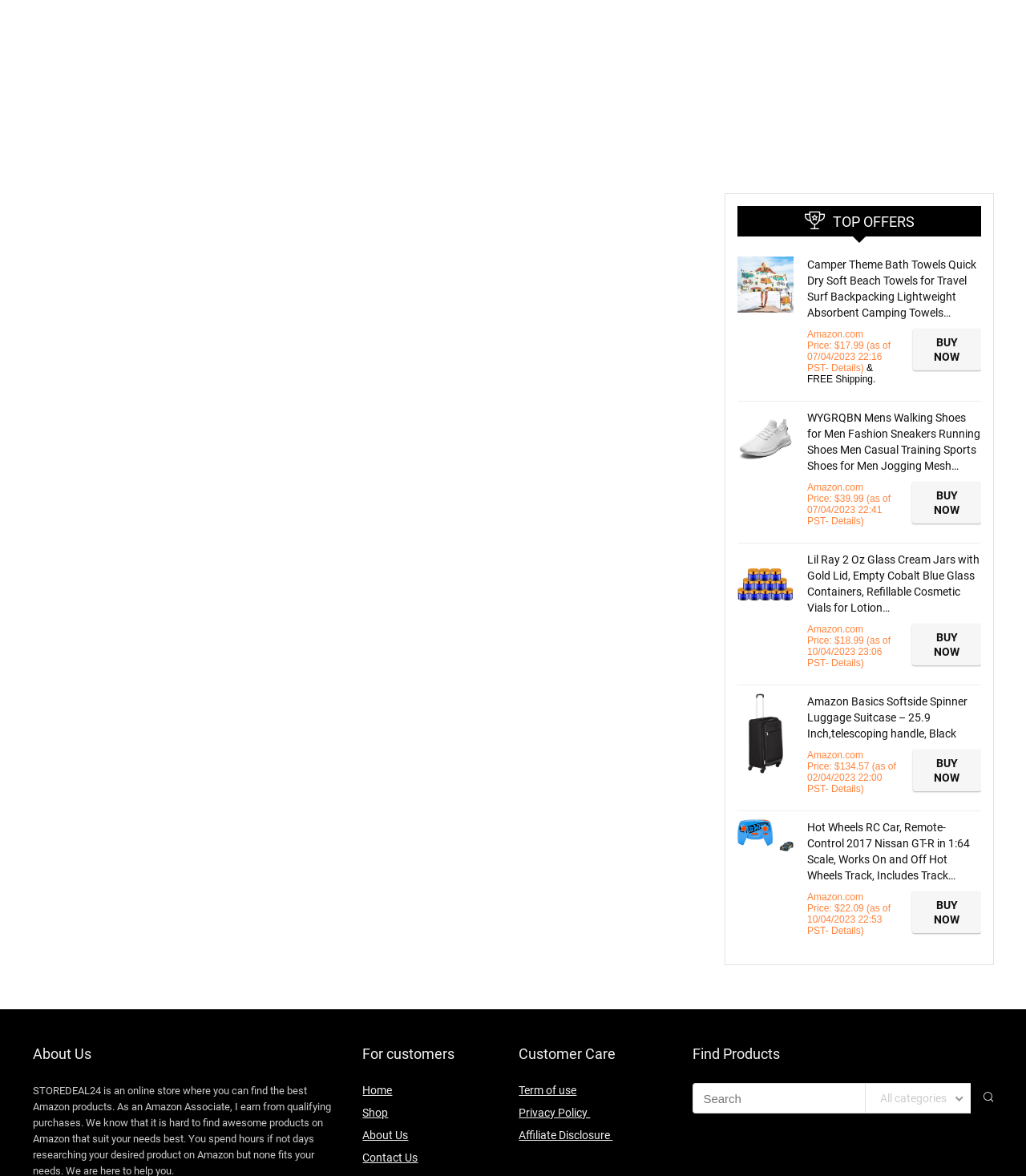What is the category of the 'Hot Wheels RC Car' product?
Based on the image, provide your answer in one word or phrase.

Toys and Games